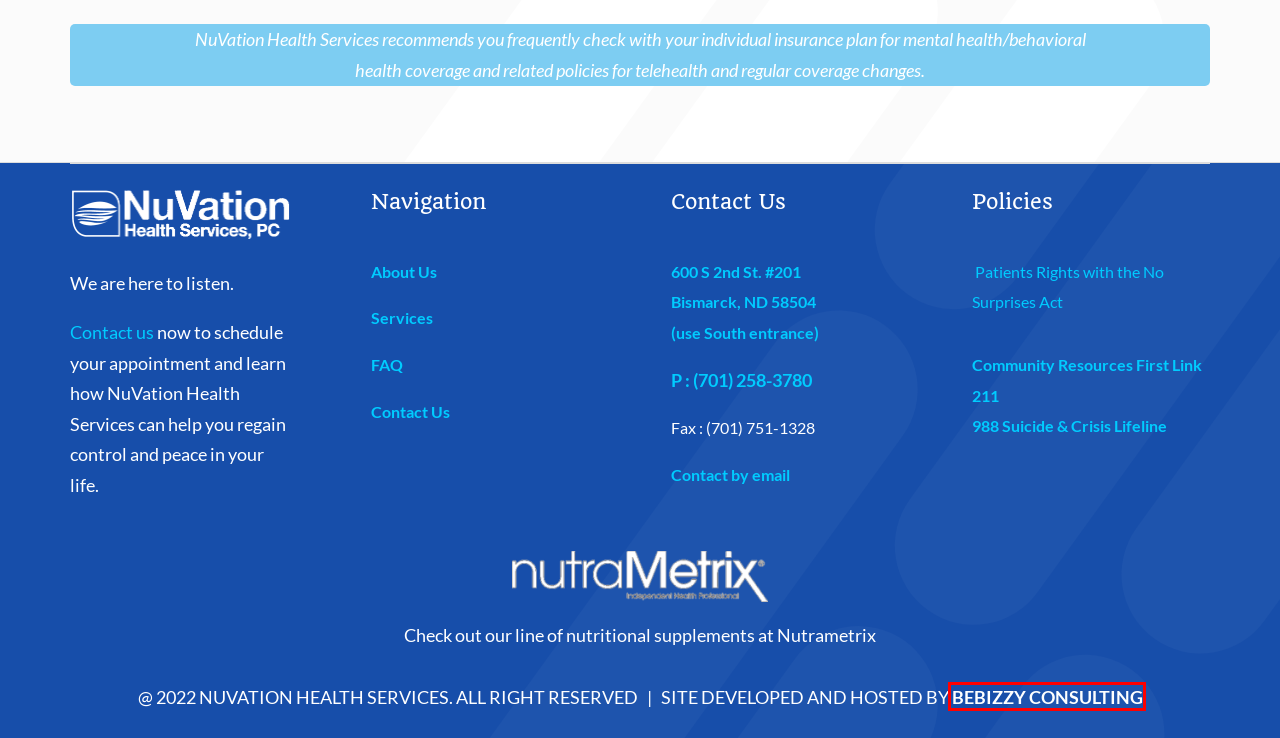You have a screenshot of a webpage with a red bounding box around an element. Select the webpage description that best matches the new webpage after clicking the element within the red bounding box. Here are the descriptions:
A. 988 Suicide & Crisis Lifeline - Call. Text. Chat.
B. North Dakota WordPress, SEO And Digital Marketing - BeBizzy Consulting
C. About - NuVation Health Services
D. EHR - Login
E. No Surprises: Understand your rights against surprise medical bills | CMS
F. Frequently Asked Questions (FAQs) - NuVation Health Services
G. Contact - NuVation Health Services
H. Emotional Concerns - NuVation Health Services

B